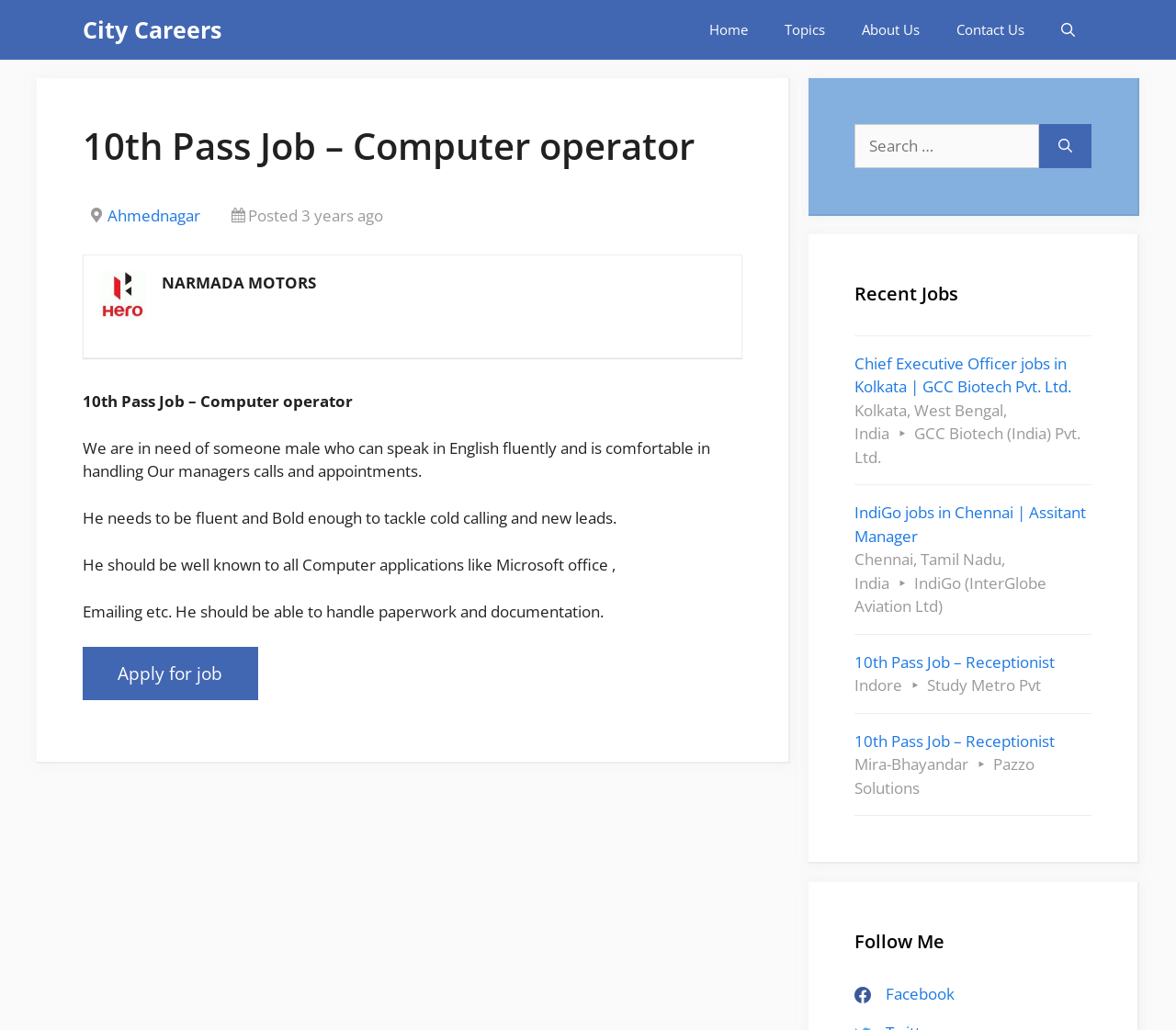Refer to the element description Contact Us and identify the corresponding bounding box in the screenshot. Format the coordinates as (top-left x, top-left y, bottom-right x, bottom-right y) with values in the range of 0 to 1.

[0.798, 0.0, 0.887, 0.058]